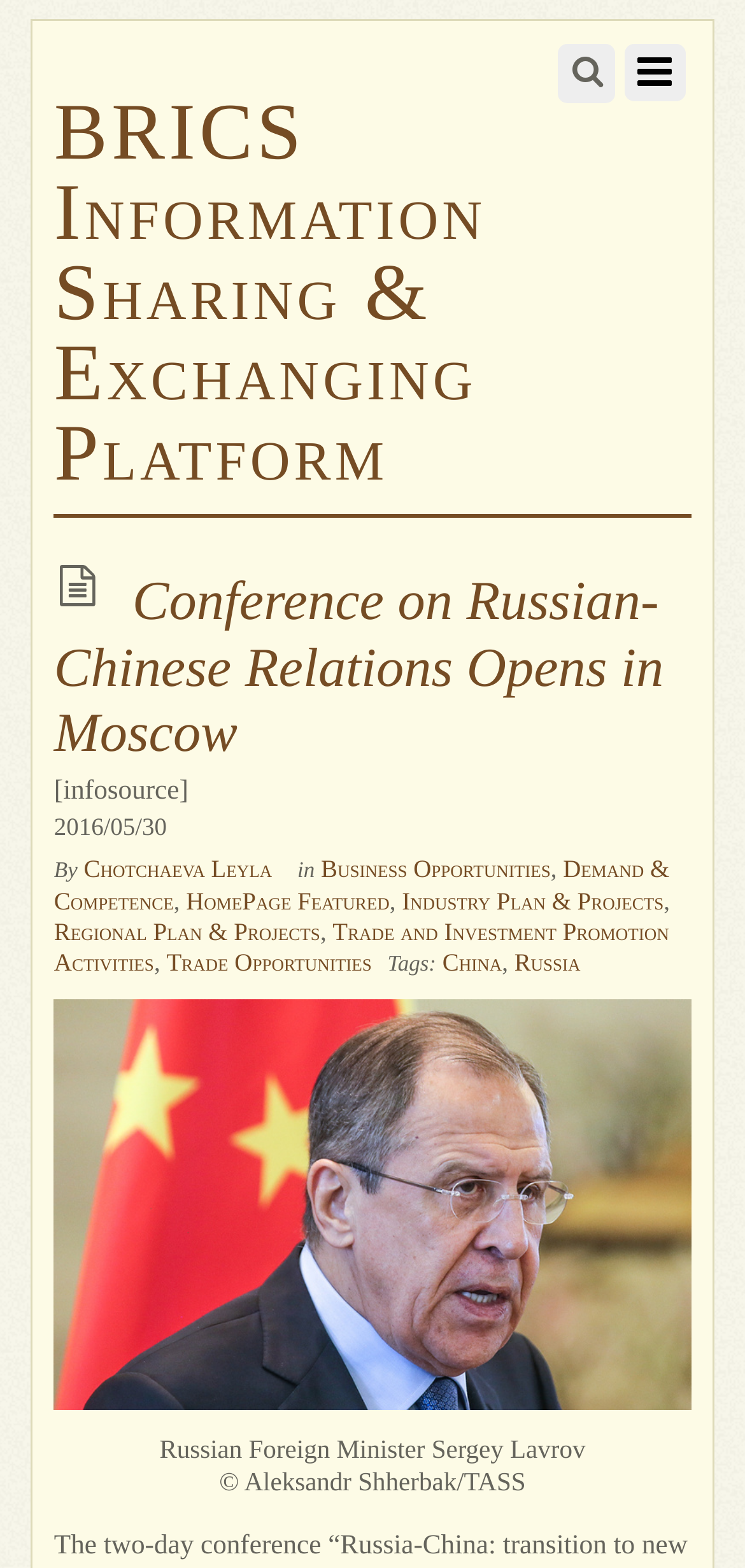Please analyze the image and provide a thorough answer to the question:
What are the tags of the article?

I found the tags of the article by looking at the static text element that contains the text 'Tags:' followed by the tags, which are 'China' and 'Russia'. This element is located below the links to related topics.